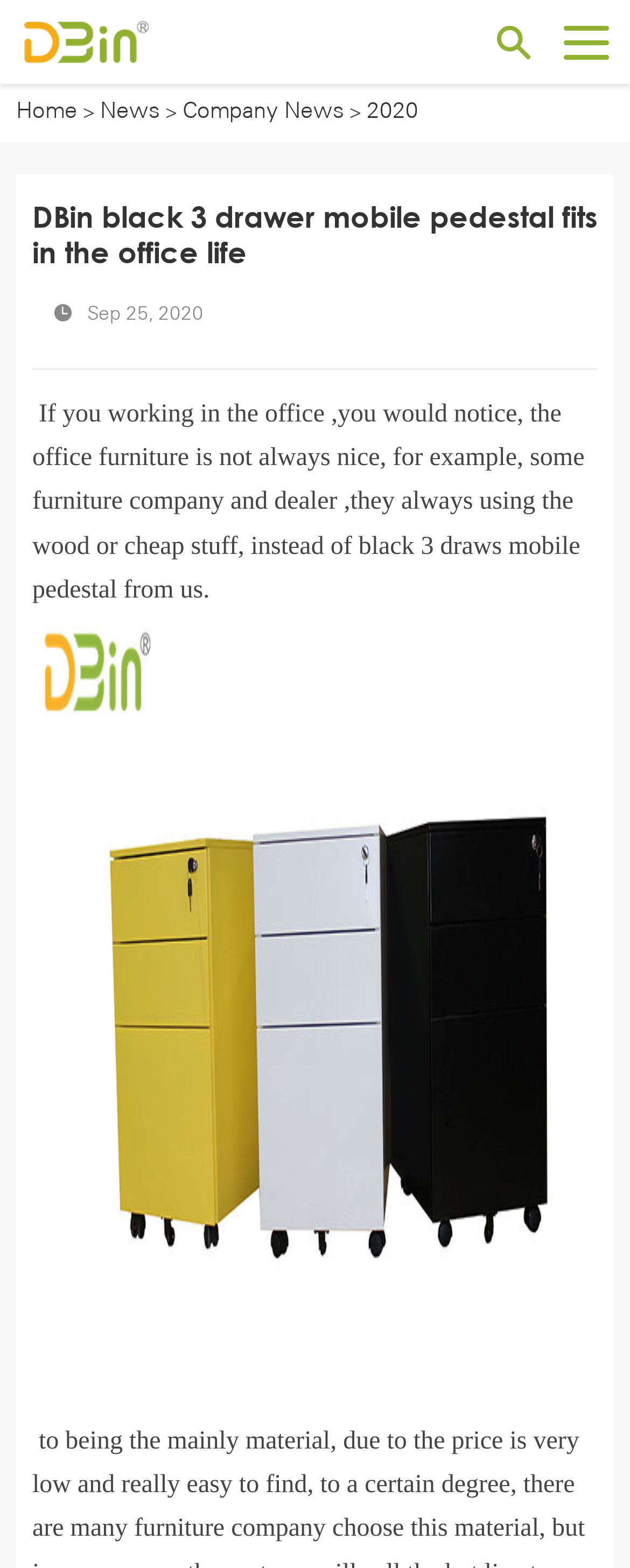Provide your answer to the question using just one word or phrase: What is the material of the office furniture?

steel